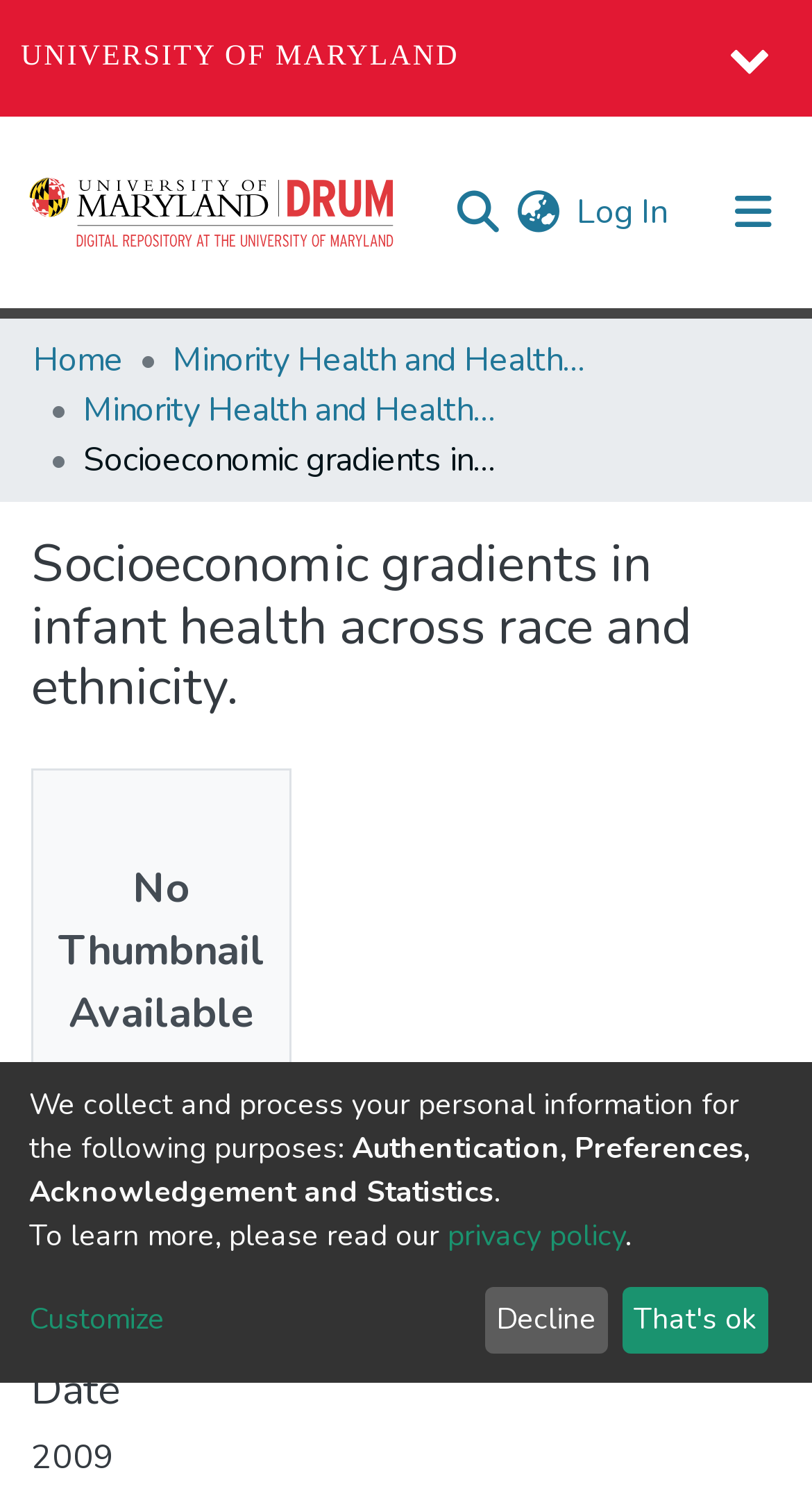Bounding box coordinates should be in the format (top-left x, top-left y, bottom-right x, bottom-right y) and all values should be floating point numbers between 0 and 1. Determine the bounding box coordinate for the UI element described as: admin

None